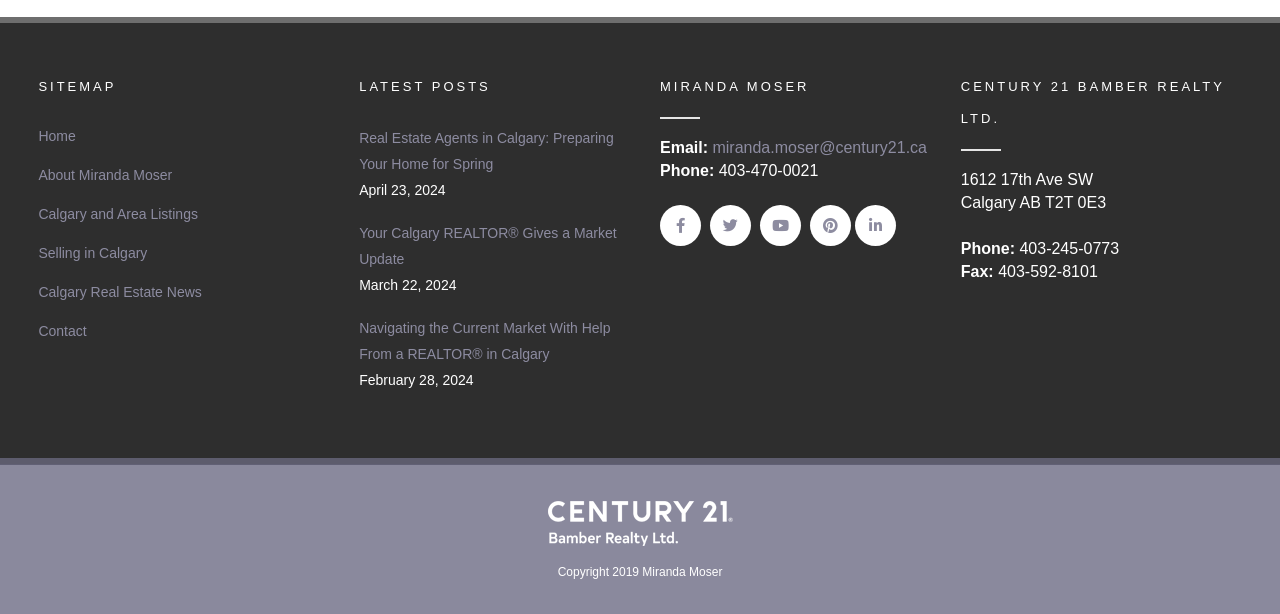Could you locate the bounding box coordinates for the section that should be clicked to accomplish this task: "Click on Home".

[0.03, 0.204, 0.253, 0.24]